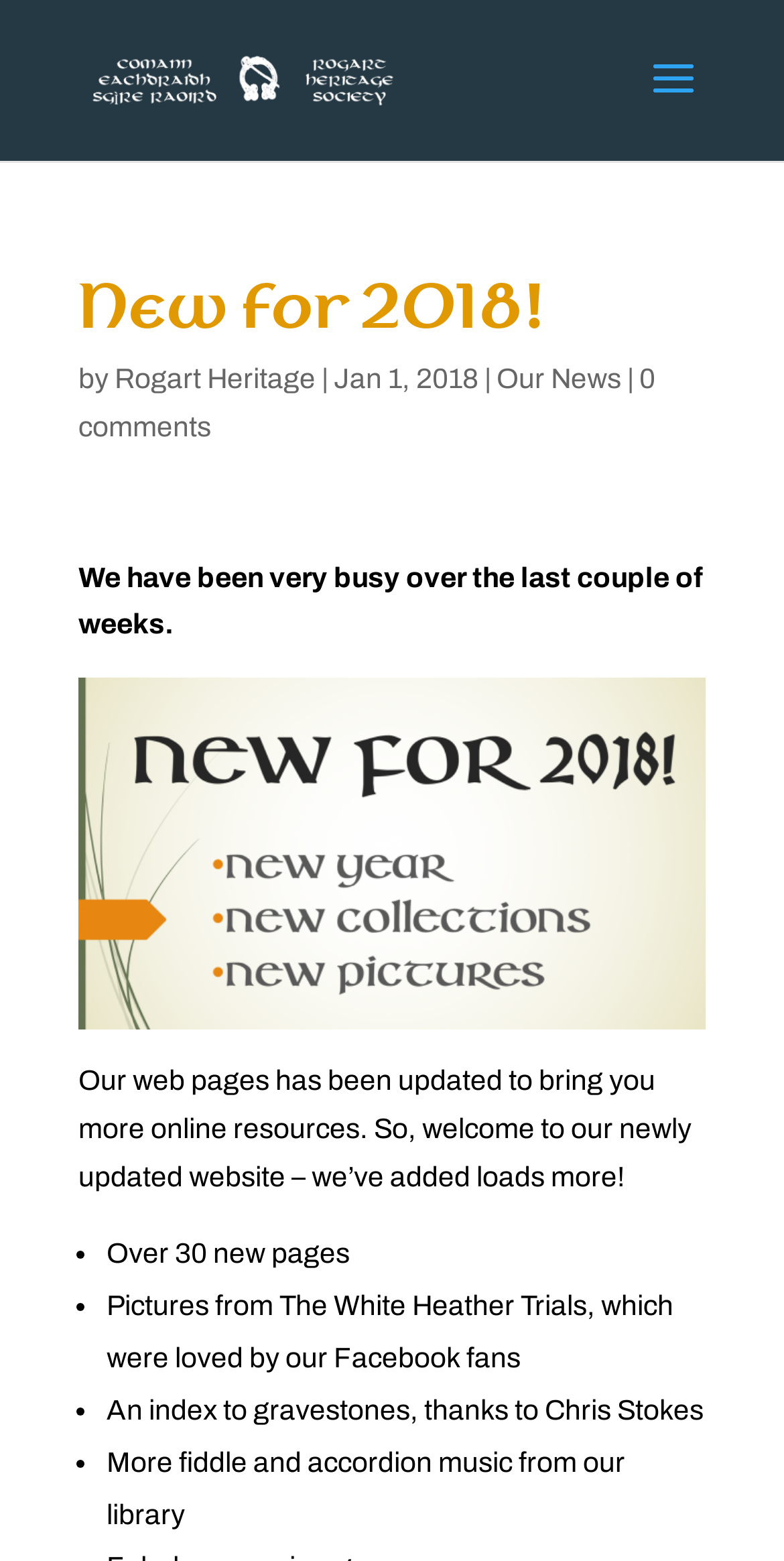Describe the webpage in detail, including text, images, and layout.

The webpage is about the Rogart Heritage Society Website, which has been updated for 2018. At the top, there is a link to the website's homepage, accompanied by an image with the same name. Below this, a heading announces "New for 2018!" in a prominent position. 

To the right of the heading, there is a byline with the text "by Rogart Heritage | Jan 1, 2018", indicating the author and date of the update. Next to this, a link to "Our News" is provided. 

Below the byline, a brief summary of the update is given, stating that the website has been updated to provide more online resources. This is followed by a longer paragraph explaining the updates in more detail, including the addition of new web pages and online resources.

The webpage then lists several new features, each marked with a bullet point. These include over 30 new pages, pictures from The White Heather Trials, an index to gravestones, and more fiddle and accordion music from the library.